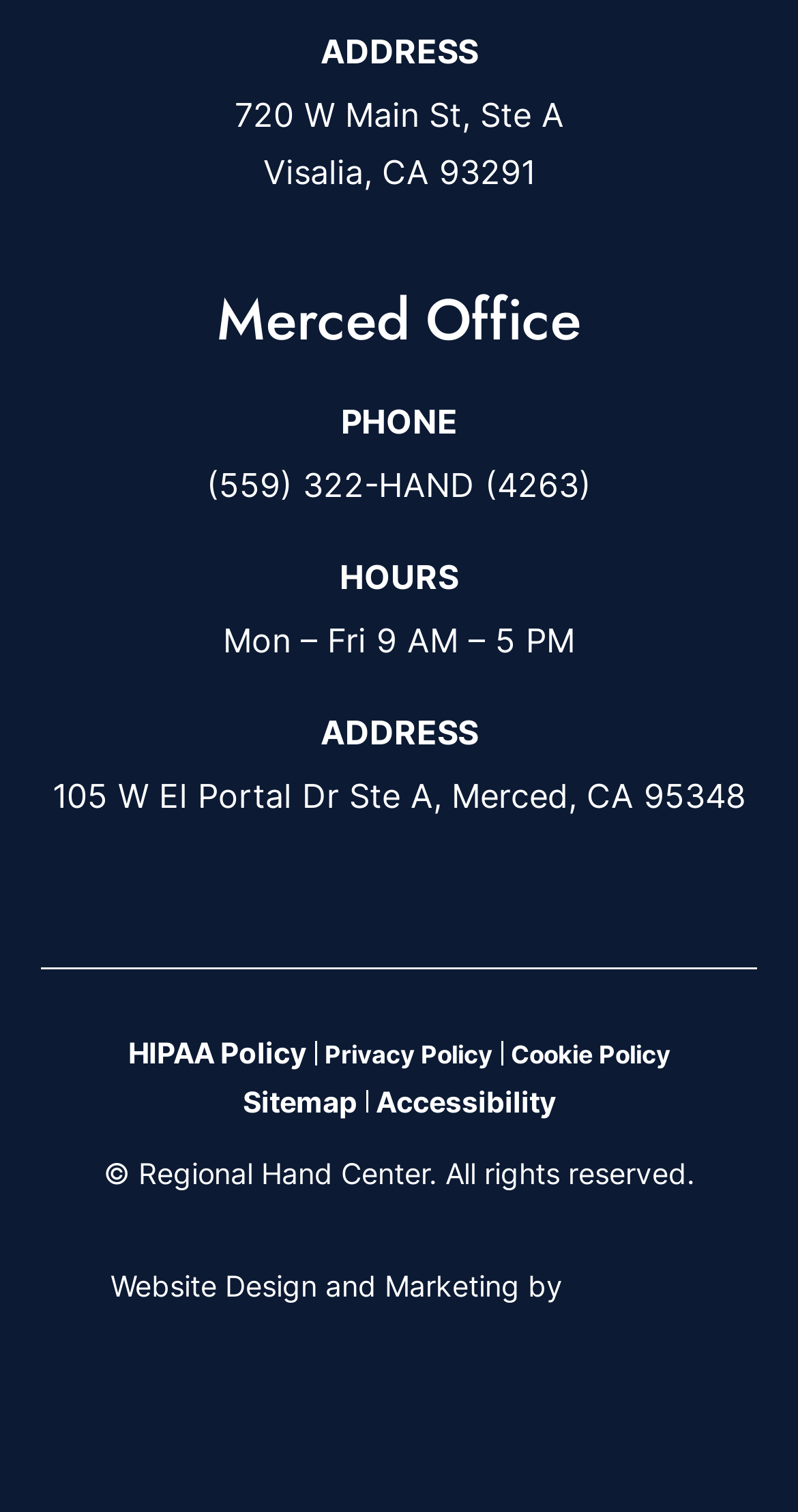How many links are there at the bottom of the page?
Kindly offer a comprehensive and detailed response to the question.

I counted the number of link elements at the bottom of the page, which are 'HIPAA Policy', 'Privacy Policy', 'Cookie Policy', 'Sitemap', 'Accessibility', and the link with no text.